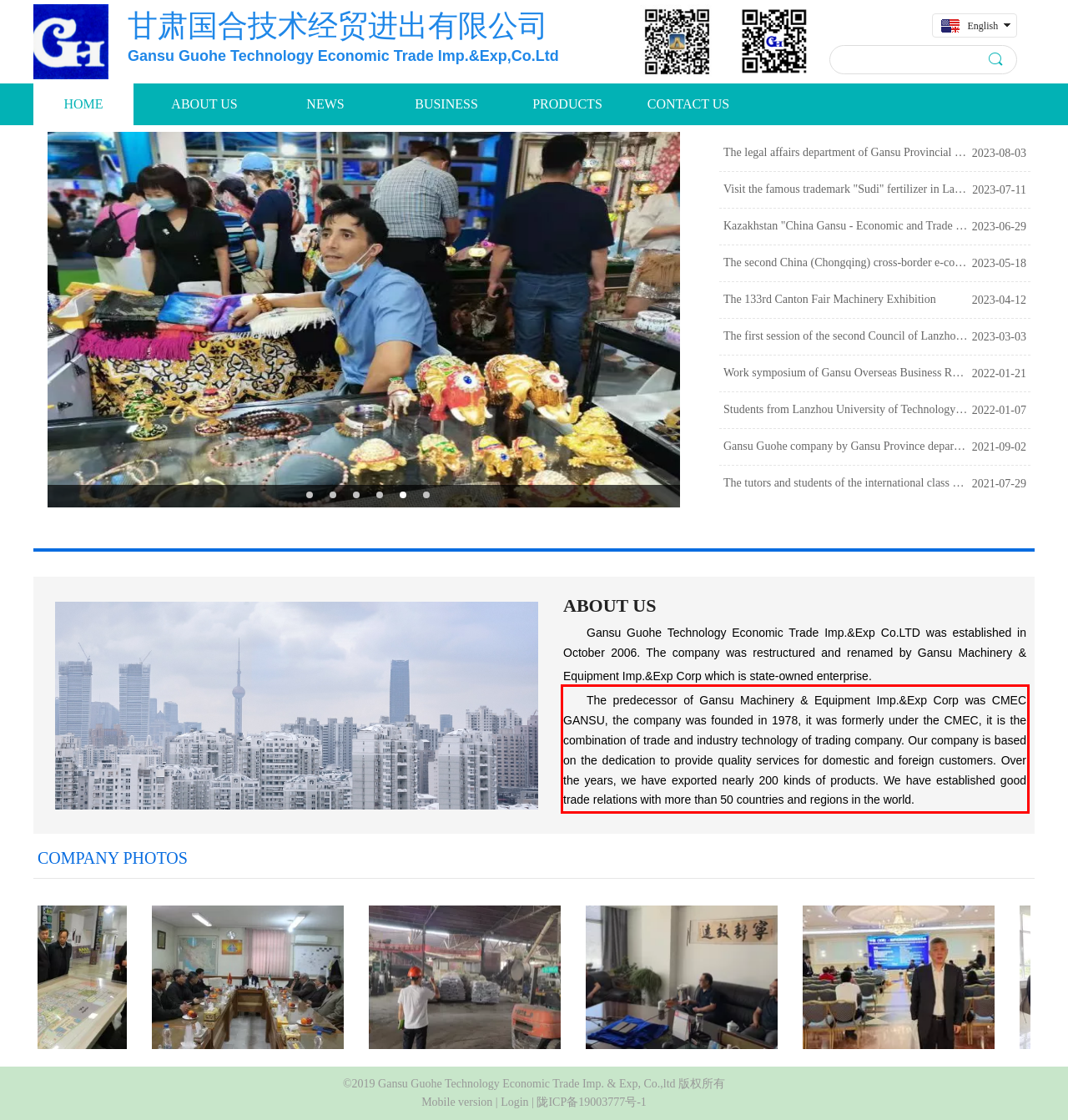You are given a webpage screenshot with a red bounding box around a UI element. Extract and generate the text inside this red bounding box.

The predecessor of Gansu Machinery & Equipment Imp.&Exp Corp was CMEC GANSU, the company was founded in 1978, it was formerly under the CMEC, it is the combination of trade and industry technology of trading company. Our company is based on the dedication to provide quality services for domestic and foreign customers. Over the years, we have exported nearly 200 kinds of products. We have established good trade relations with more than 50 countries and regions in the world.